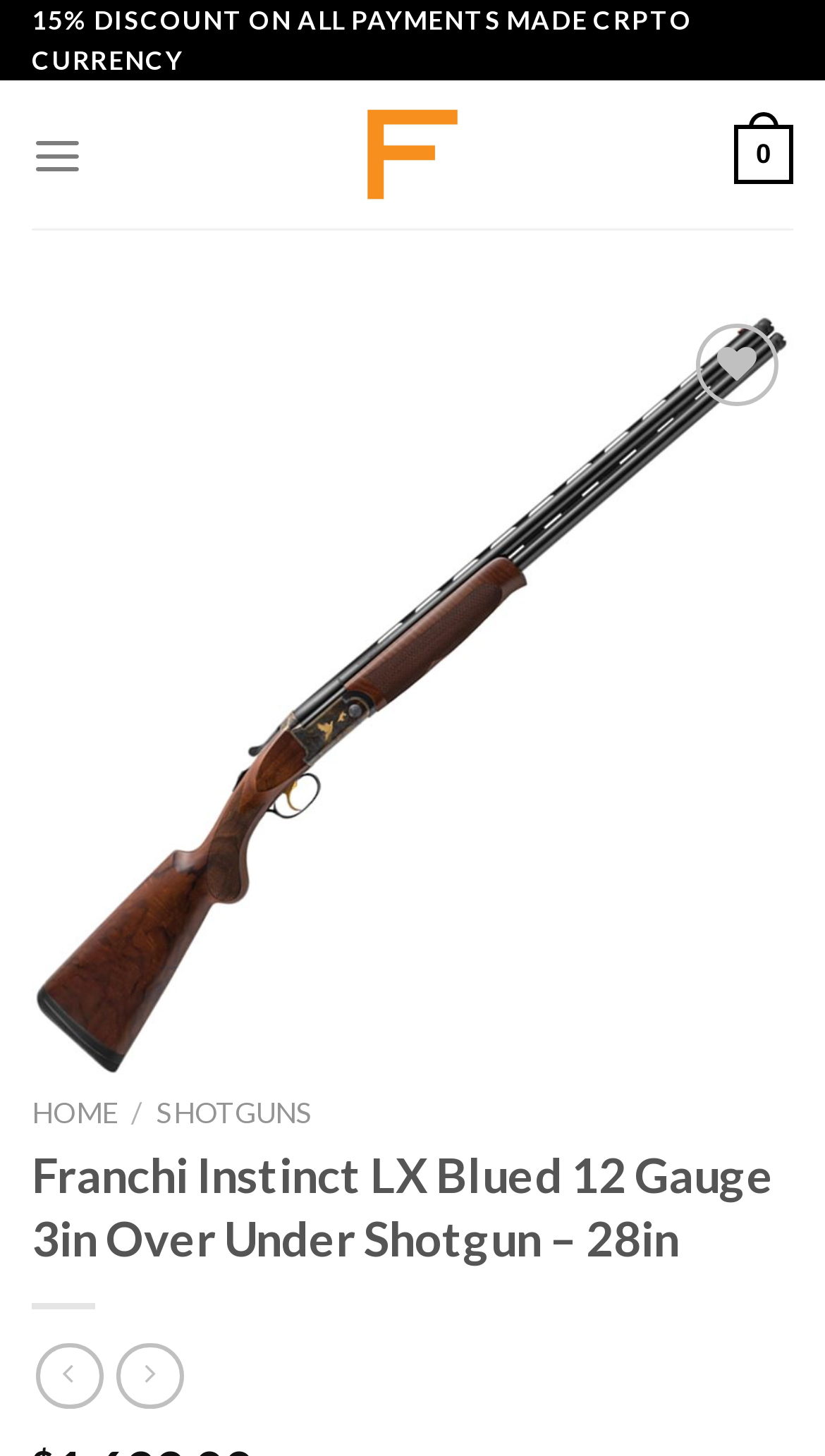Create a detailed description of the webpage's content and layout.

This webpage is about a specific shotgun model, the Franchi Instinct LX Blued 12ga 3in Over Under Shotgun, with a 28-inch barrel. At the top, there is a promotional banner announcing a 15% discount on all payments made with cryptocurrency. Below this, there is a link to the Franchi Firearms website, accompanied by the company's logo.

On the top-right corner, there is a menu link and a wishlist button. Next to the wishlist button, there is a link to add the product to the wishlist. Below these elements, there is a large figure showcasing the shotgun, with a link to a specific model, A48, and two navigation buttons, Previous and Next, which are currently disabled.

The webpage also features a navigation bar with links to the homepage, shotguns, and other categories. The main content of the page is headed by a title that matches the product name, and below it, there are two social media links.